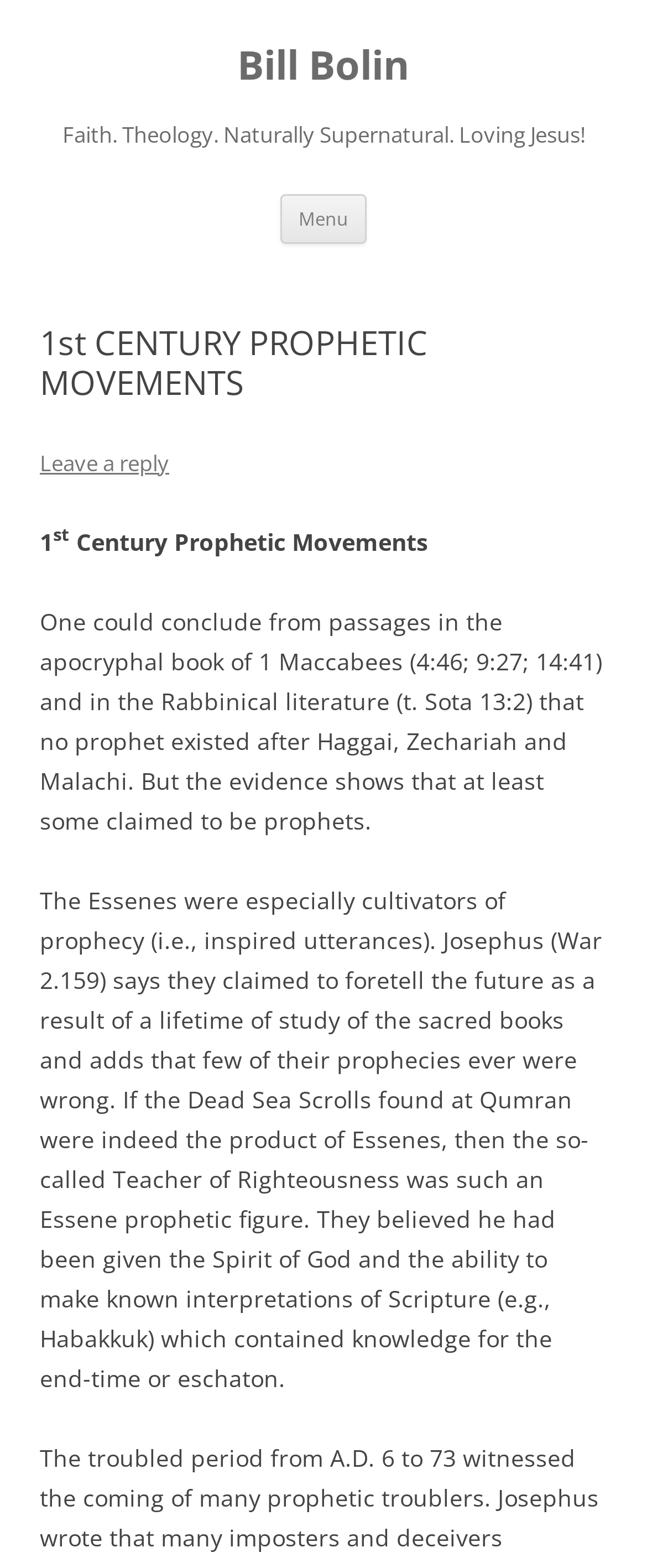Describe the entire webpage, focusing on both content and design.

The webpage is about 1st century prophetic movements, with a focus on Bill Bolin. At the top, there is a heading with the title "Bill Bolin" and a link with the same text, positioned near the center of the page. Below this, there is another heading that reads "Faith. Theology. Naturally Supernatural. Loving Jesus!", spanning almost the entire width of the page.

To the right of the first heading, there is a button labeled "Menu". Next to it, there is a link that says "Skip to content". Below these elements, there is a header section that contains the main content of the page. Within this section, there is a heading that reads "1st CENTURY PROPHETIC MOVEMENTS", followed by a link that says "Leave a reply".

The main content of the page consists of two paragraphs of text. The first paragraph discusses the idea that some people believed there were no prophets after Haggai, Zechariah, and Malachi, but evidence suggests that some people did claim to be prophets. The second paragraph talks about the Essenes, a group that cultivated prophecy, and their ability to foretell the future through the study of sacred books. It also mentions the Teacher of Righteousness, an Essene prophetic figure who was believed to have been given the Spirit of God and the ability to interpret Scripture.